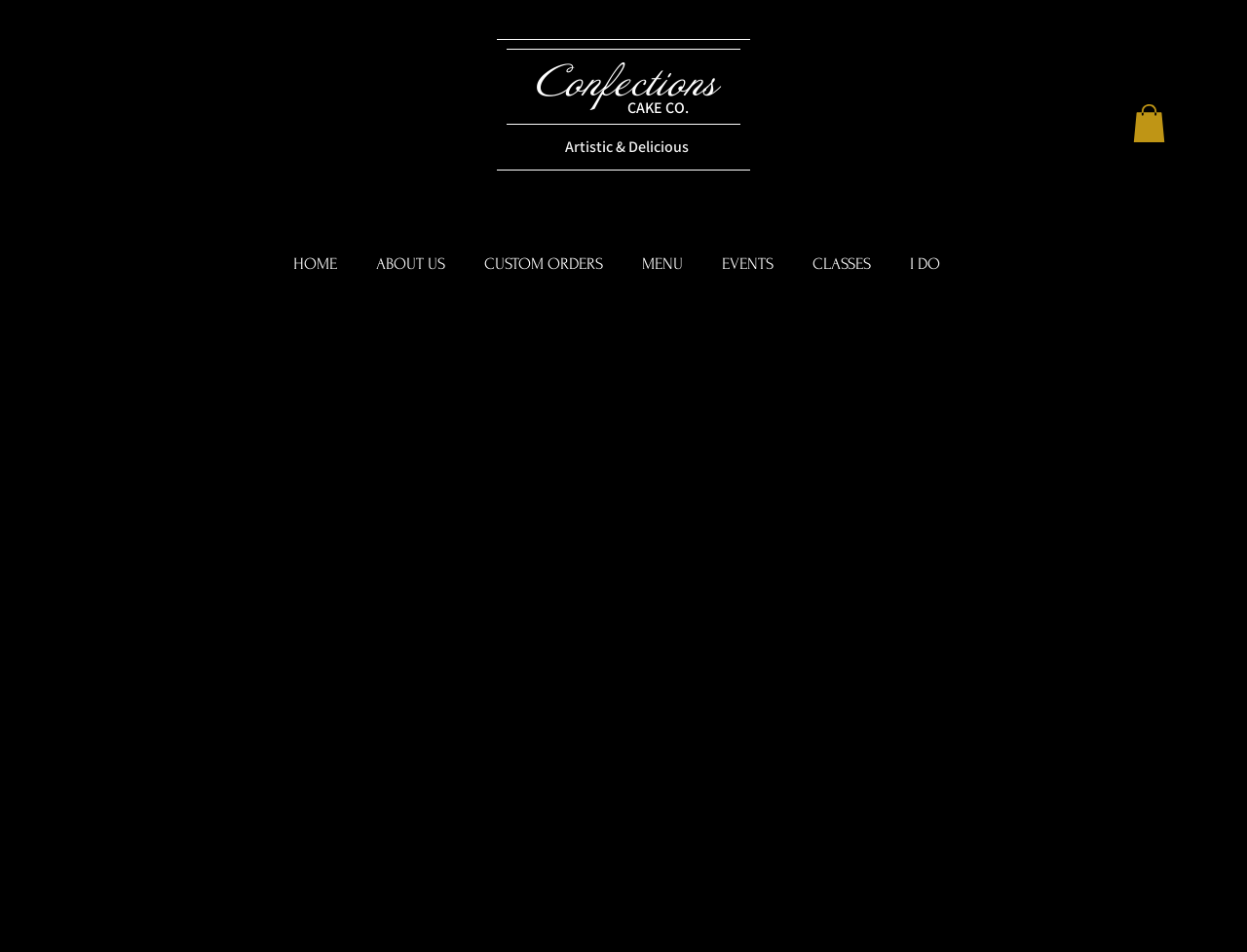Provide the bounding box coordinates of the UI element that matches the description: "CUSTOM ORDERS".

[0.373, 0.255, 0.499, 0.3]